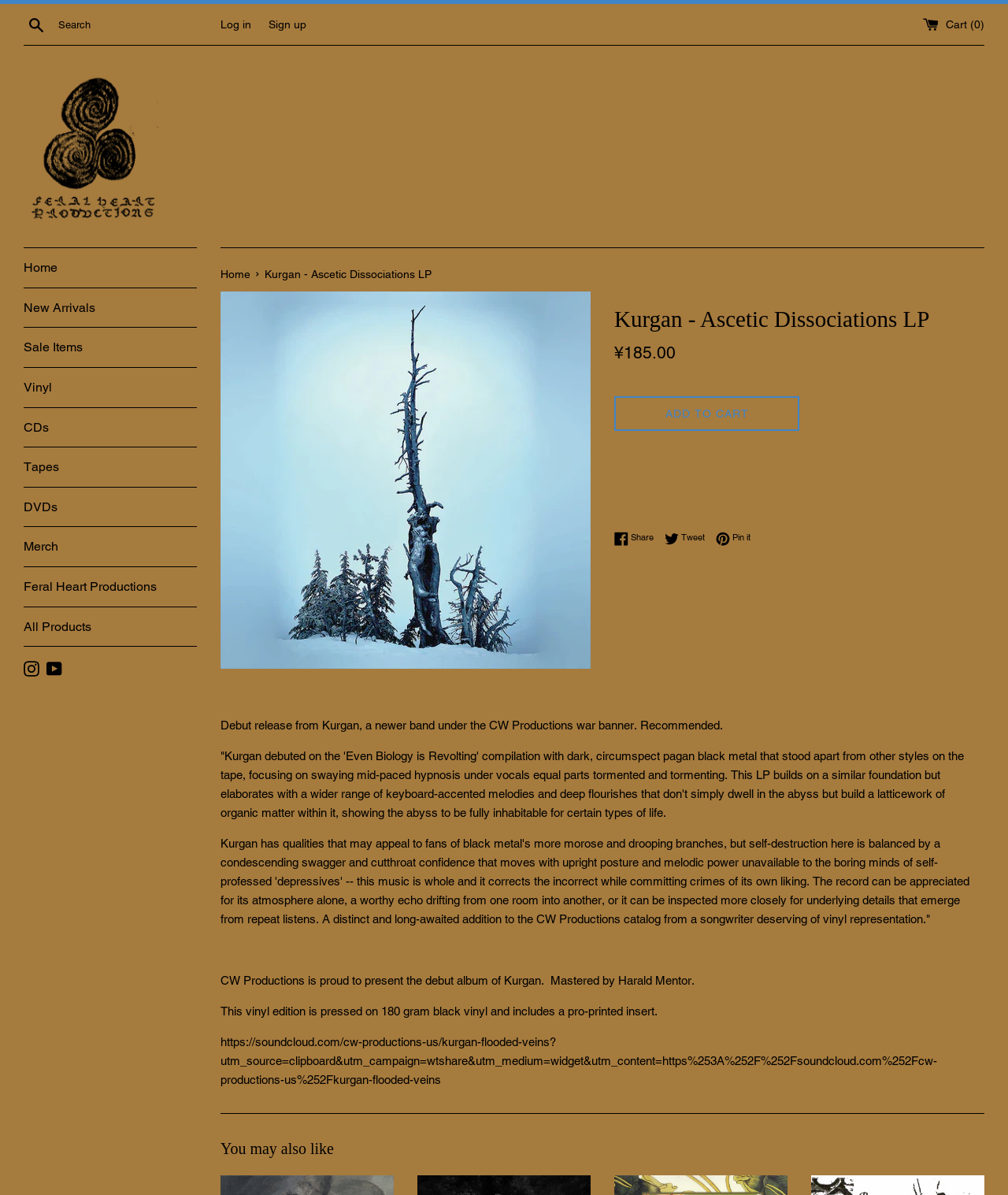Please determine the bounding box coordinates of the area that needs to be clicked to complete this task: 'View your cart'. The coordinates must be four float numbers between 0 and 1, formatted as [left, top, right, bottom].

[0.916, 0.015, 0.977, 0.025]